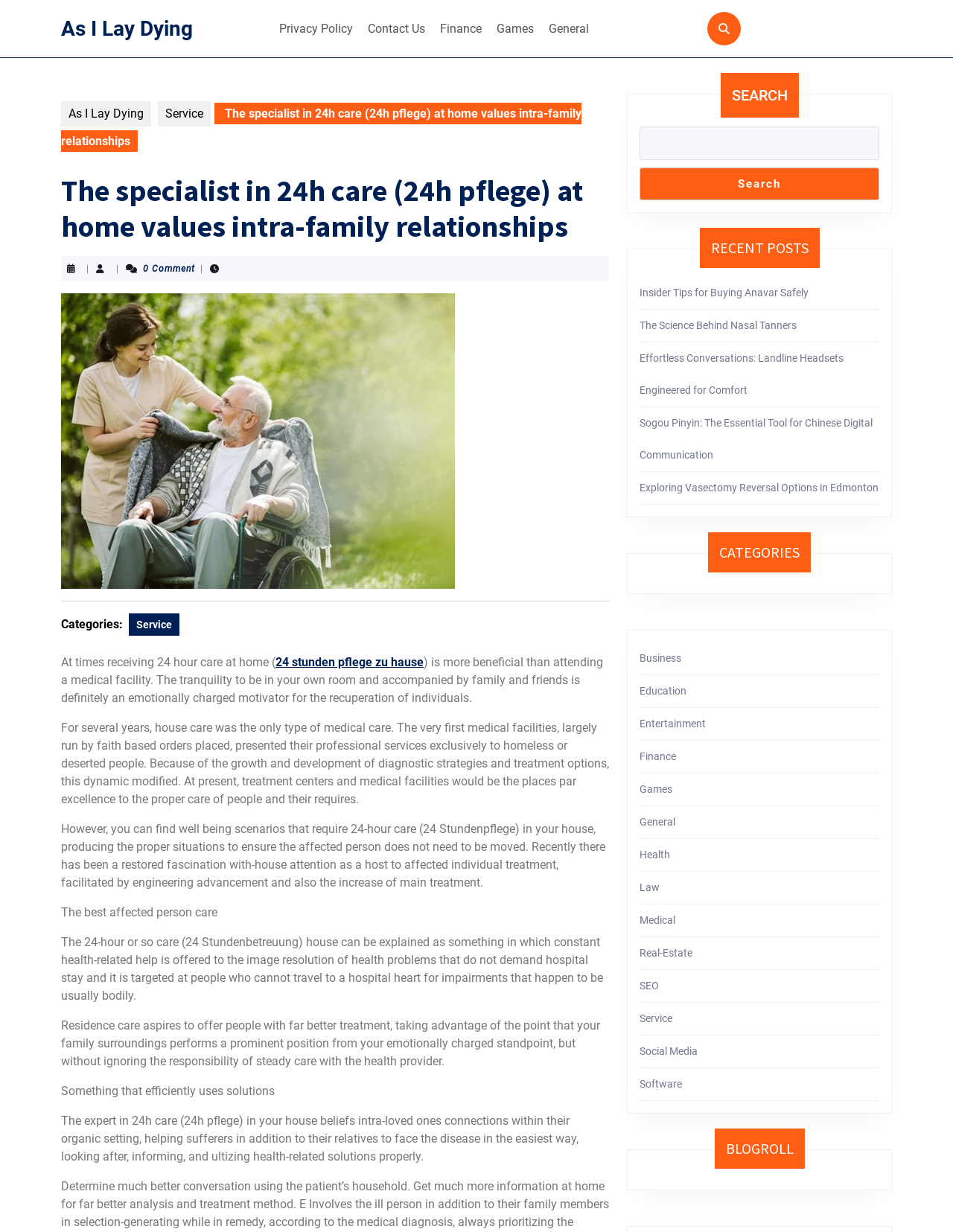Find the bounding box coordinates of the clickable area required to complete the following action: "Search for something".

[0.671, 0.103, 0.923, 0.13]